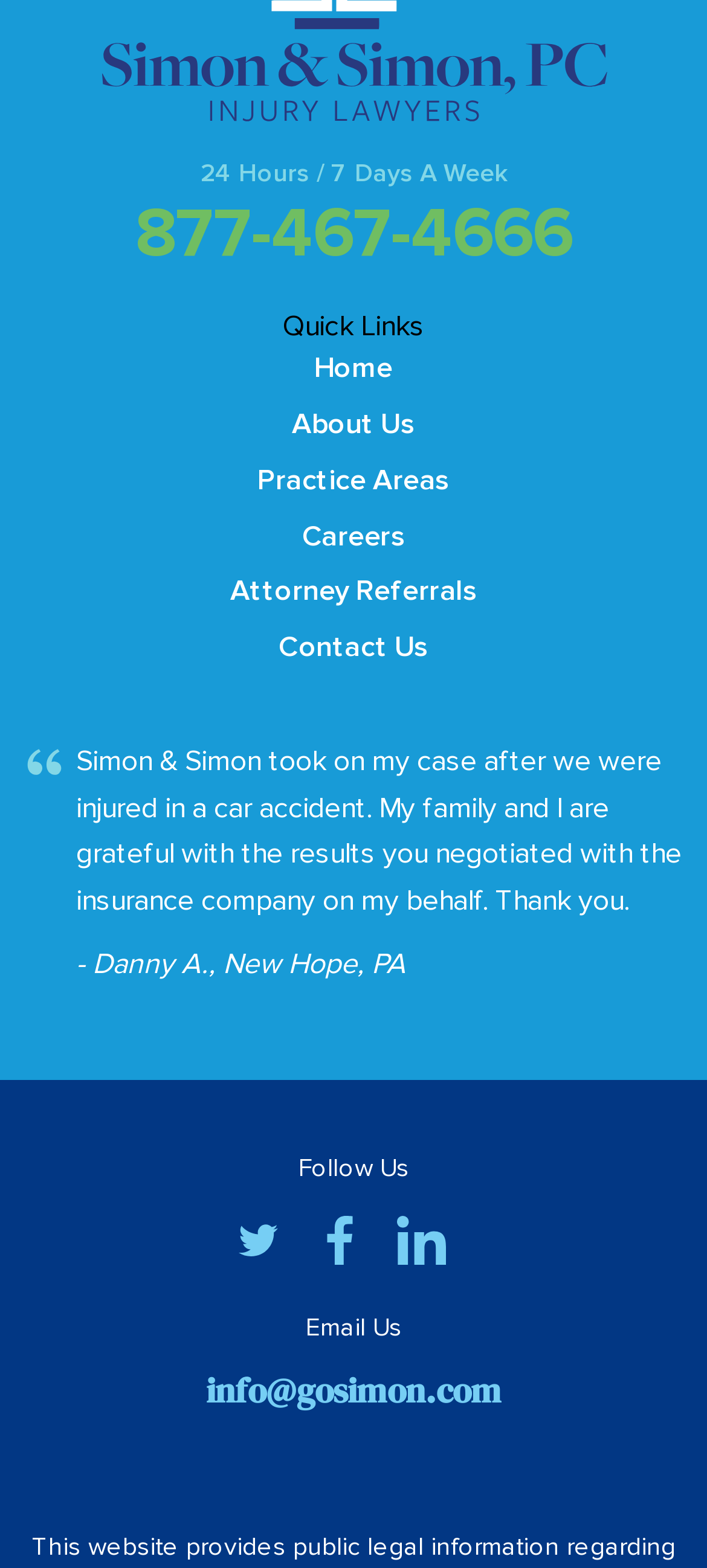Answer the following query with a single word or phrase:
What is the email address to contact the law firm?

info@gosimon.com